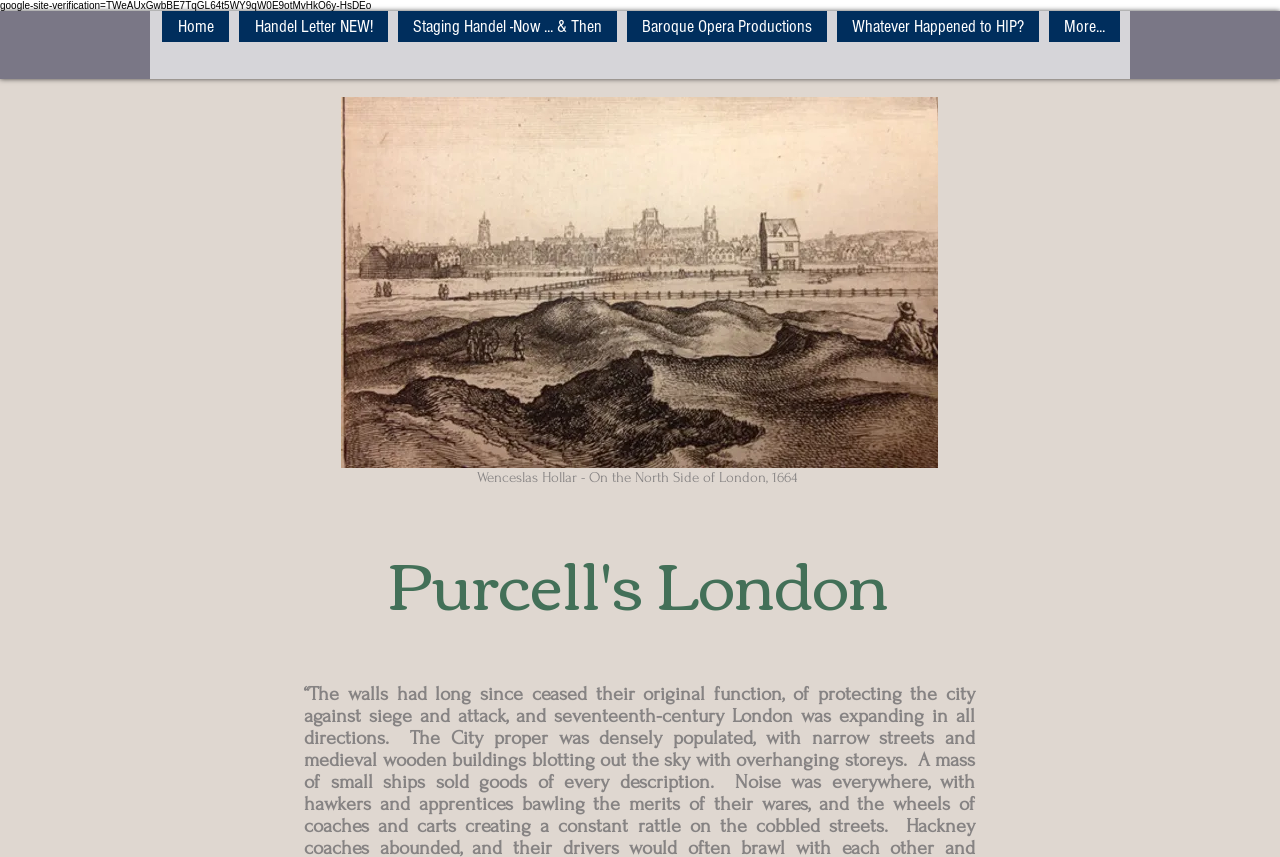Analyze the image and provide a detailed answer to the question: What is depicted in the image on the webpage?

The webpage contains an image with a caption 'Wenceslas Hollar - On the North Side of London, 1664', which suggests that the image is a map or a drawing of London from the 17th century.